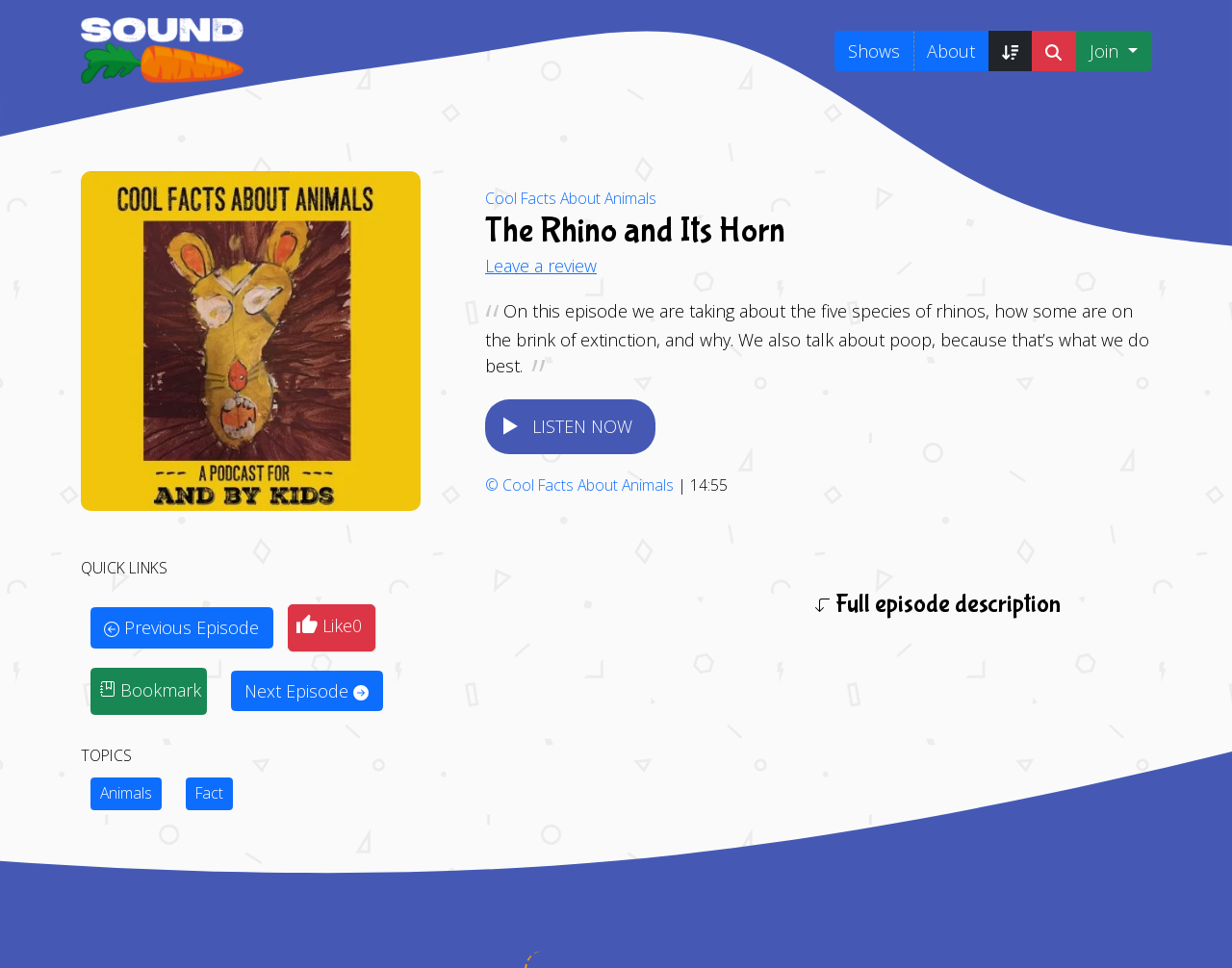Please identify the bounding box coordinates of the element I should click to complete this instruction: 'Go to a list of shows'. The coordinates should be given as four float numbers between 0 and 1, like this: [left, top, right, bottom].

[0.065, 0.018, 0.216, 0.087]